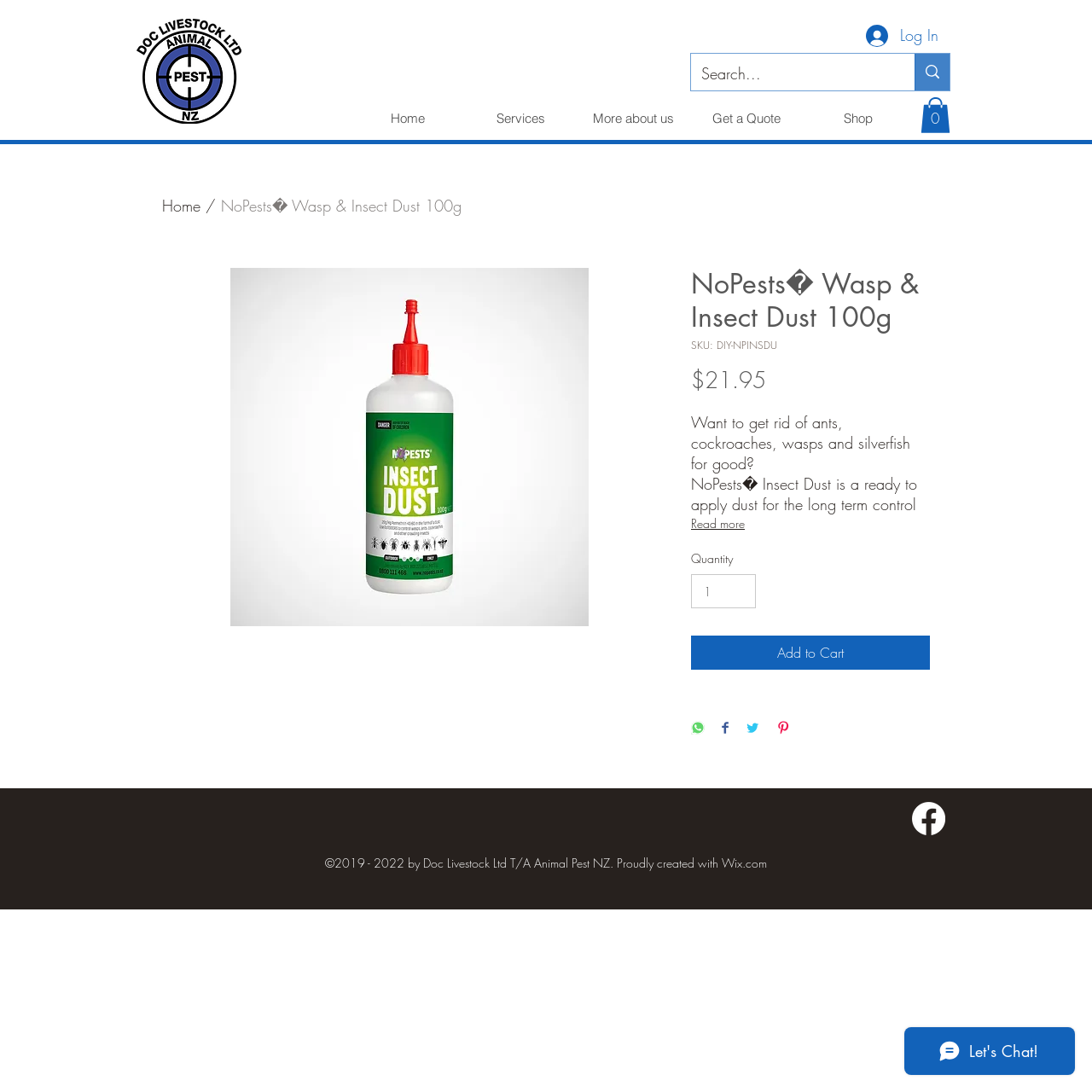What is the purpose of the product?
Please respond to the question thoroughly and include all relevant details.

The purpose of the product can be found in the article section of the webpage, specifically in the static text element with the text 'NoPests Insect Dust is a ready to apply dust for the long term control of wasp nests'.